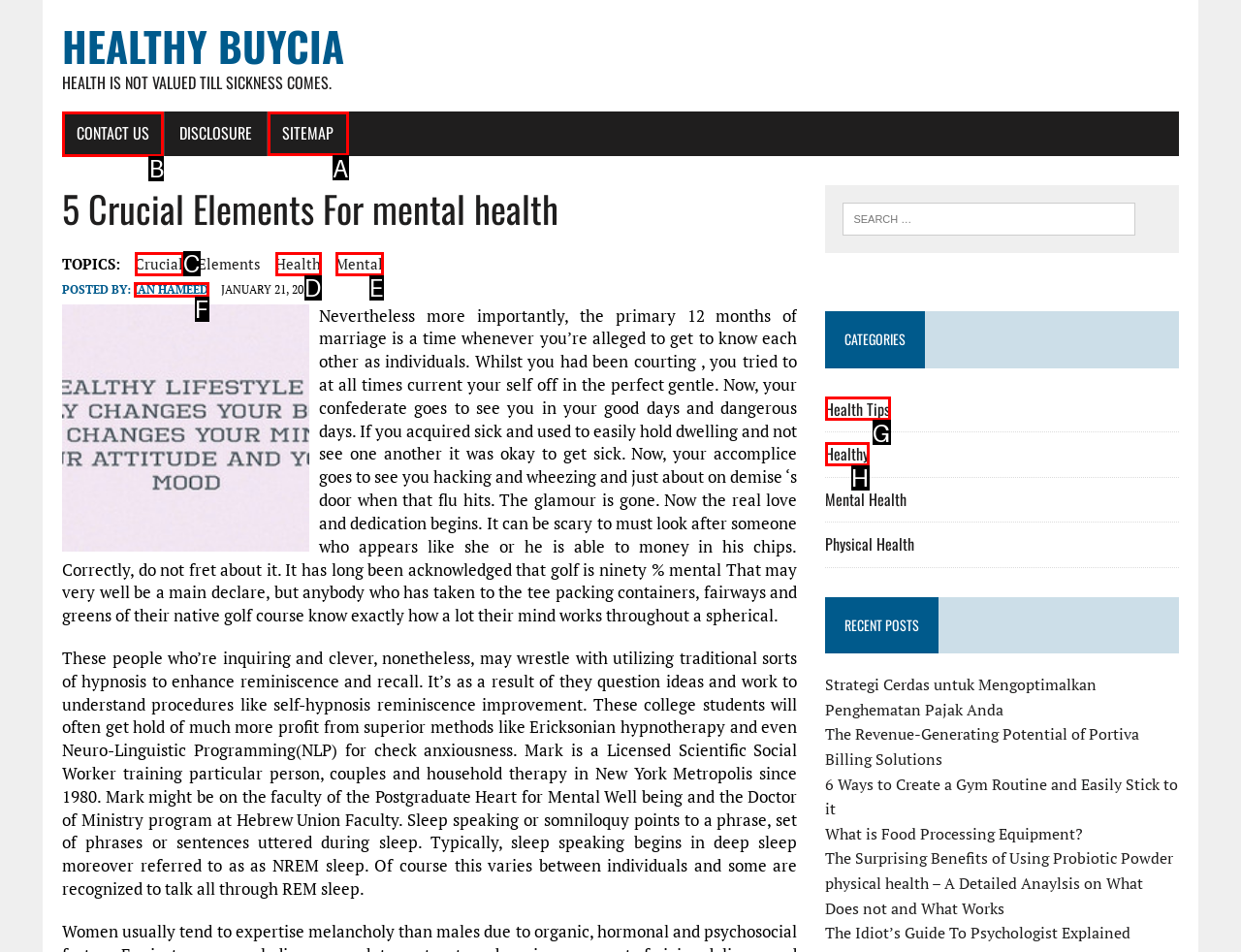Determine the letter of the element you should click to carry out the task: Click on the 'CONTACT US' link
Answer with the letter from the given choices.

B